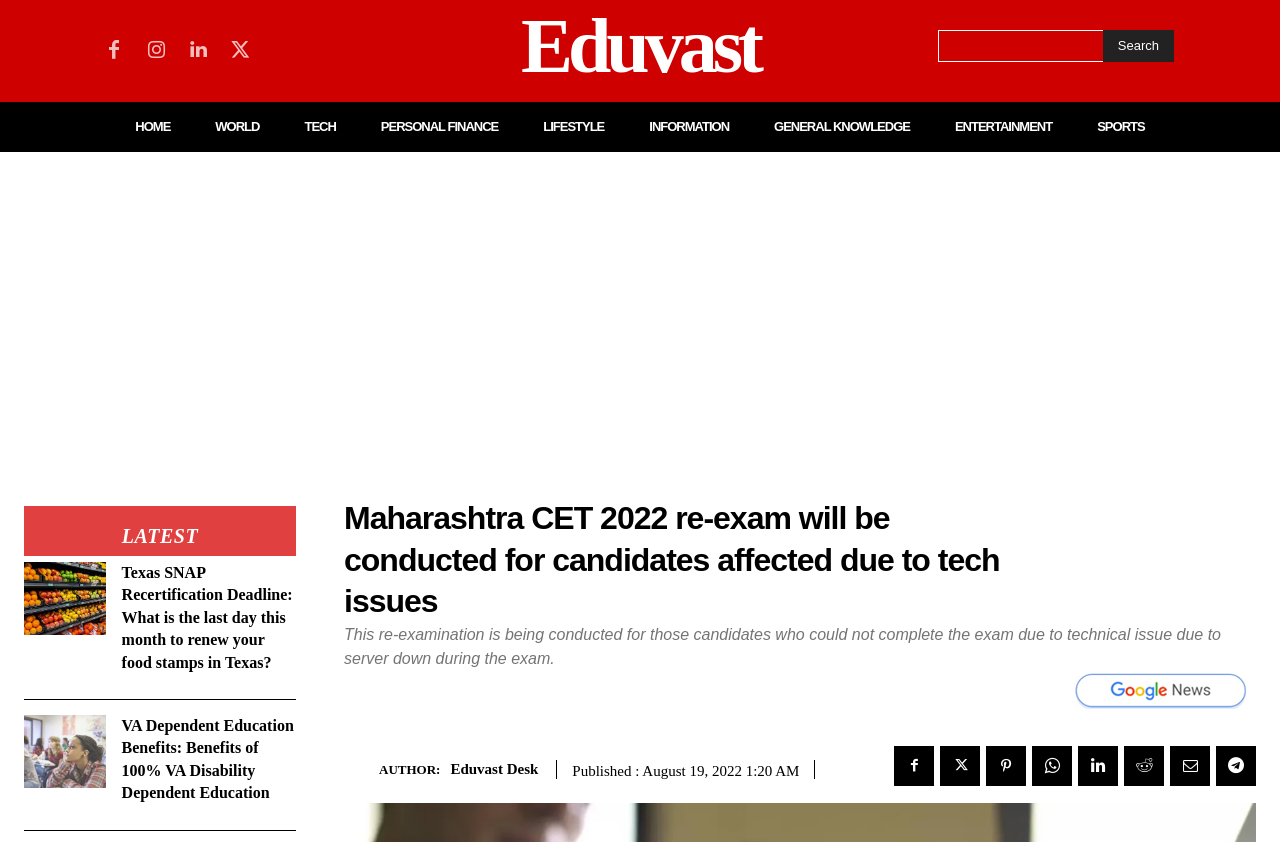What is the purpose of the re-examination?
Give a comprehensive and detailed explanation for the question.

The webpage states that the re-examination is being conducted for those candidates who could not complete the exam due to technical issues, specifically server downtime during the exam.